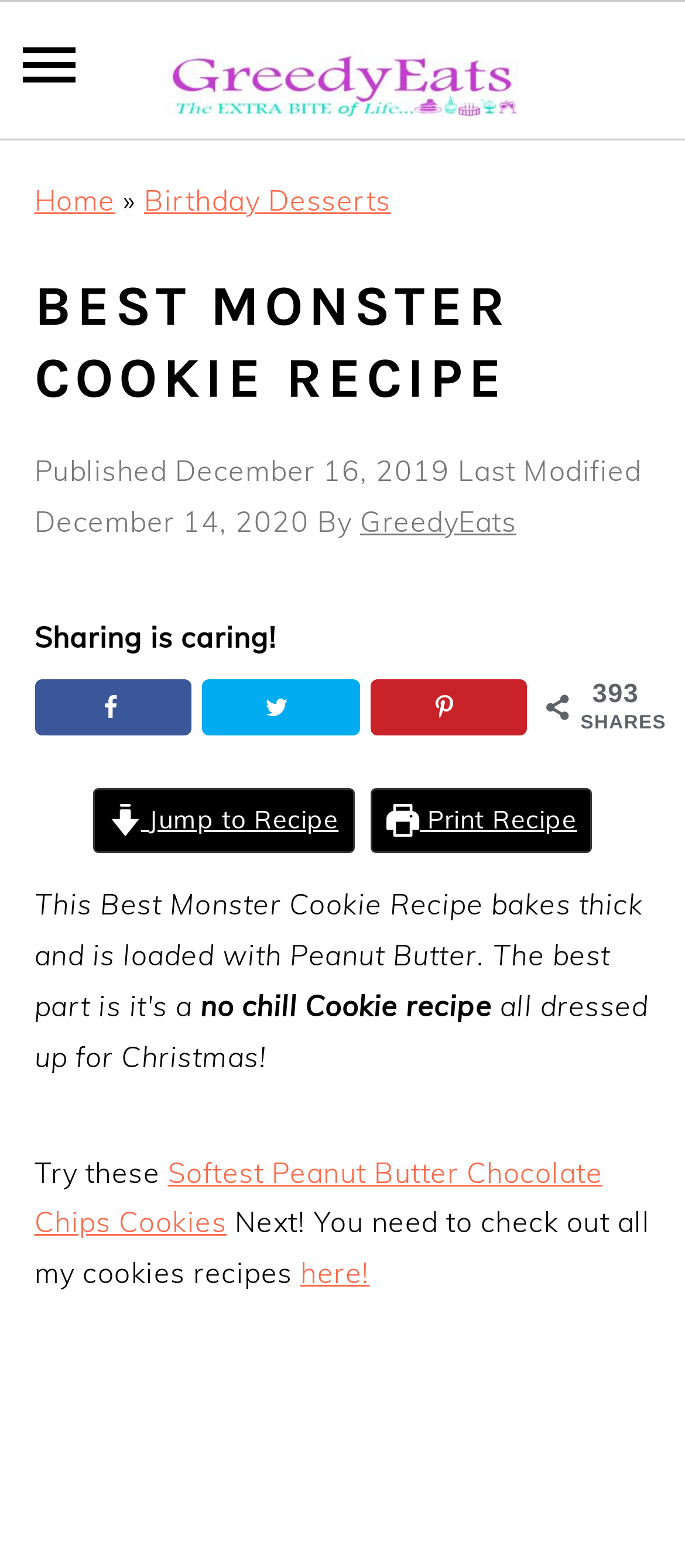Identify the bounding box coordinates for the region of the element that should be clicked to carry out the instruction: "share on facebook". The bounding box coordinates should be four float numbers between 0 and 1, i.e., [left, top, right, bottom].

[0.05, 0.434, 0.281, 0.469]